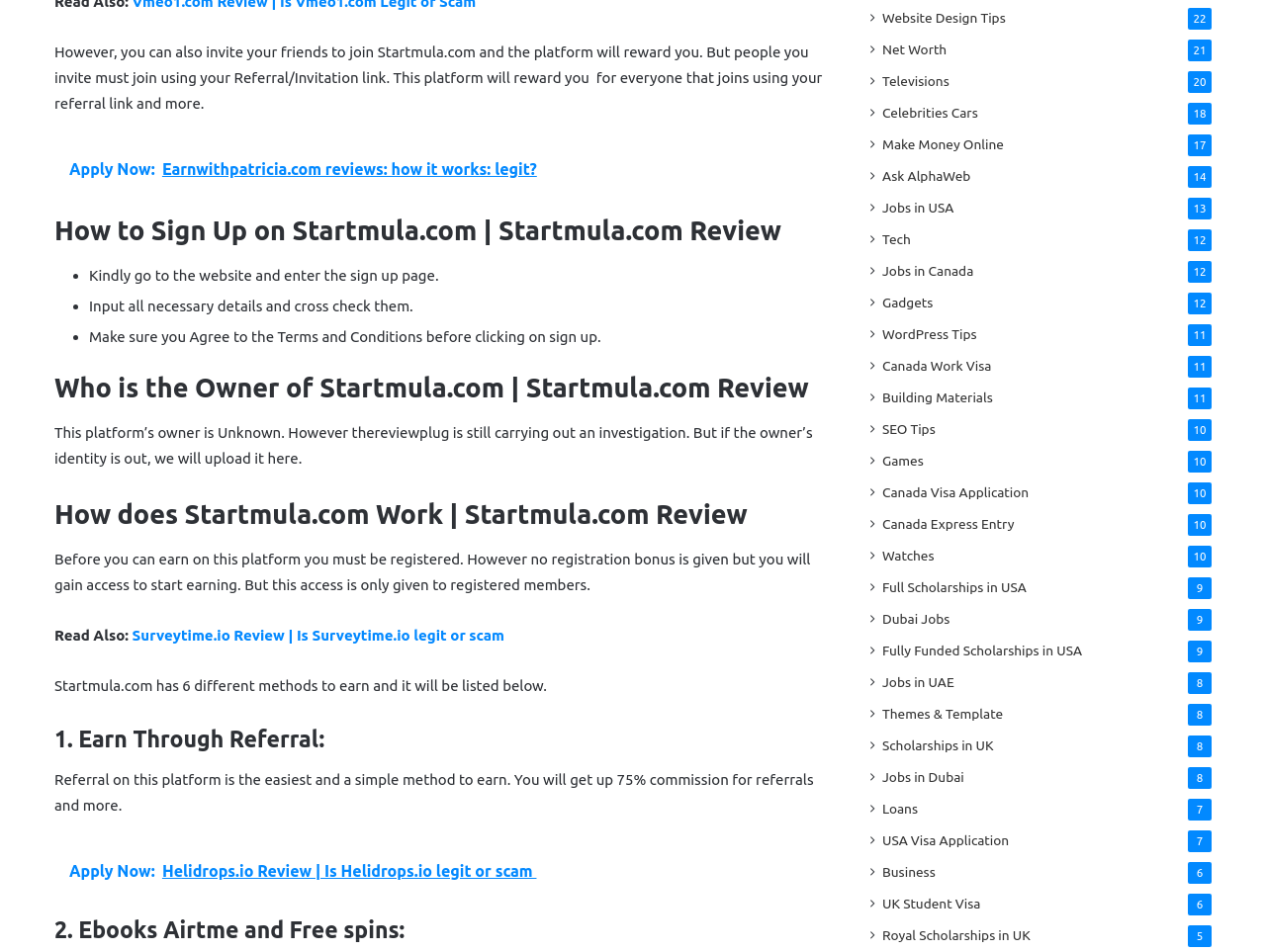Using the element description provided, determine the bounding box coordinates in the format (top-left x, top-left y, bottom-right x, bottom-right y). Ensure that all values are floating point numbers between 0 and 1. Element description: Loans

[0.697, 0.839, 0.725, 0.86]